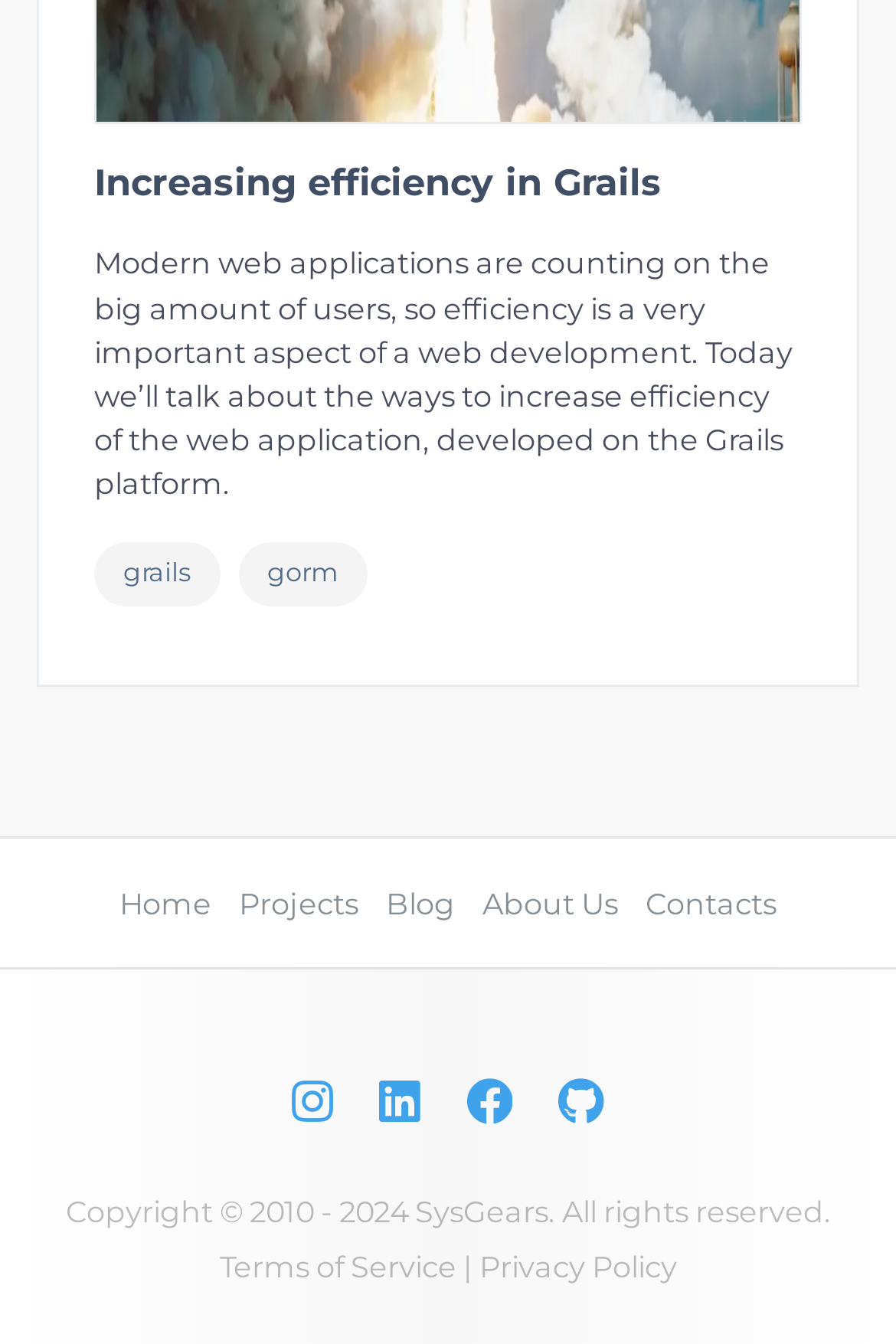Can you provide the bounding box coordinates for the element that should be clicked to implement the instruction: "Check the copyright information"?

None